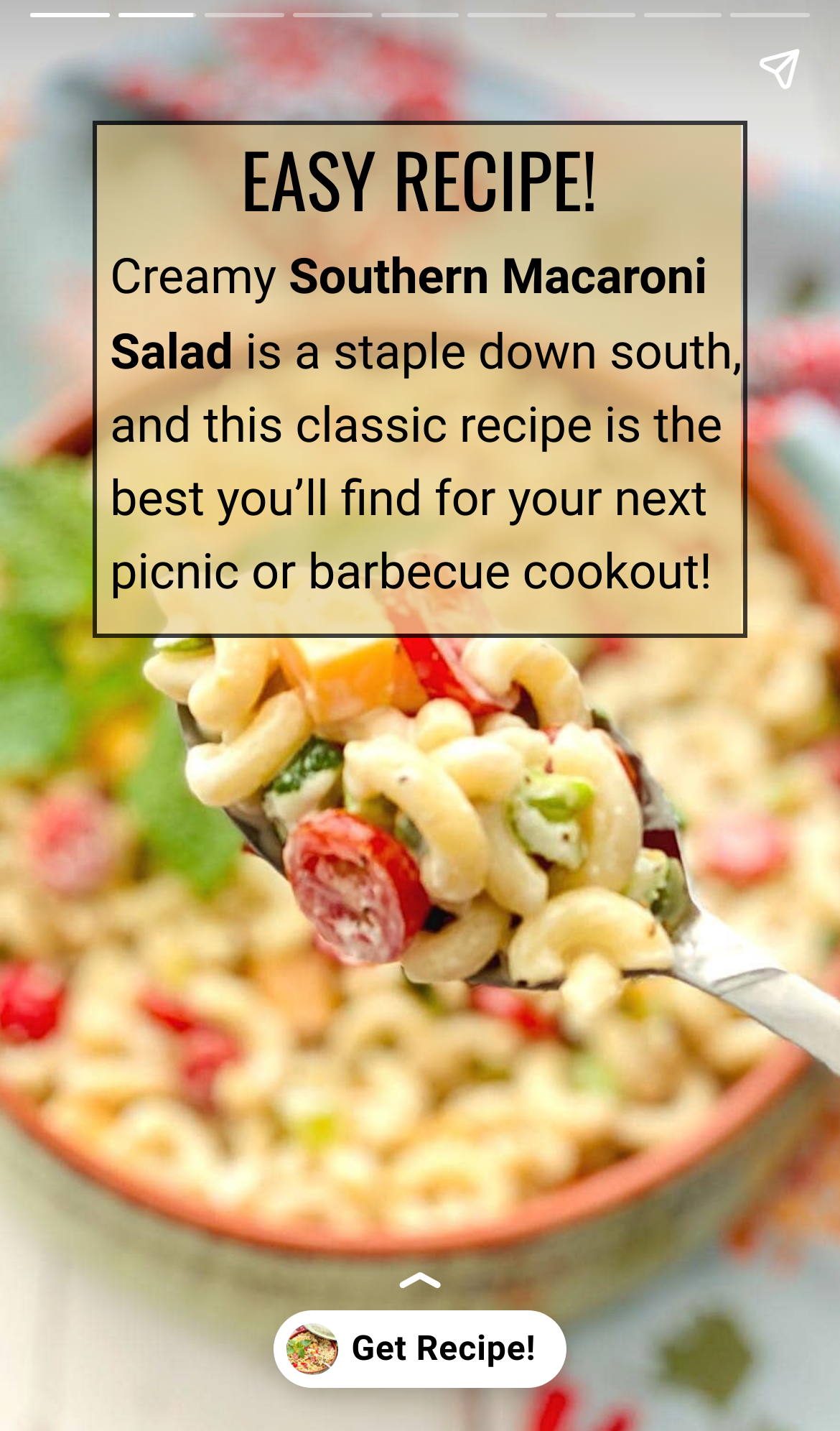Explain in detail what you observe on this webpage.

This webpage is about a classic Southern recipe for macaroni salad, perfect for outdoor gatherings. At the top, there is a heading that reads "Macaroni Salad - Quiche My Grits". Below this, there is a prominent heading "INGREDIENTS" that spans most of the width of the page. Underneath, there is a list of ingredients, including elbow macaroni, mayonnaise, vinegar, sugar, celery, green onions, cheese, cucumbers, tomatoes, and spices. This list is divided into multiple lines, making it easy to read.

On the bottom of the page, there is a call-to-action button "Get Recipe!" that takes up the full width of the page. Above this button, there is a small image. At the very top of the page, there are three buttons: "Share story" on the top right, and "Previous page" and "Next page" on the top left.